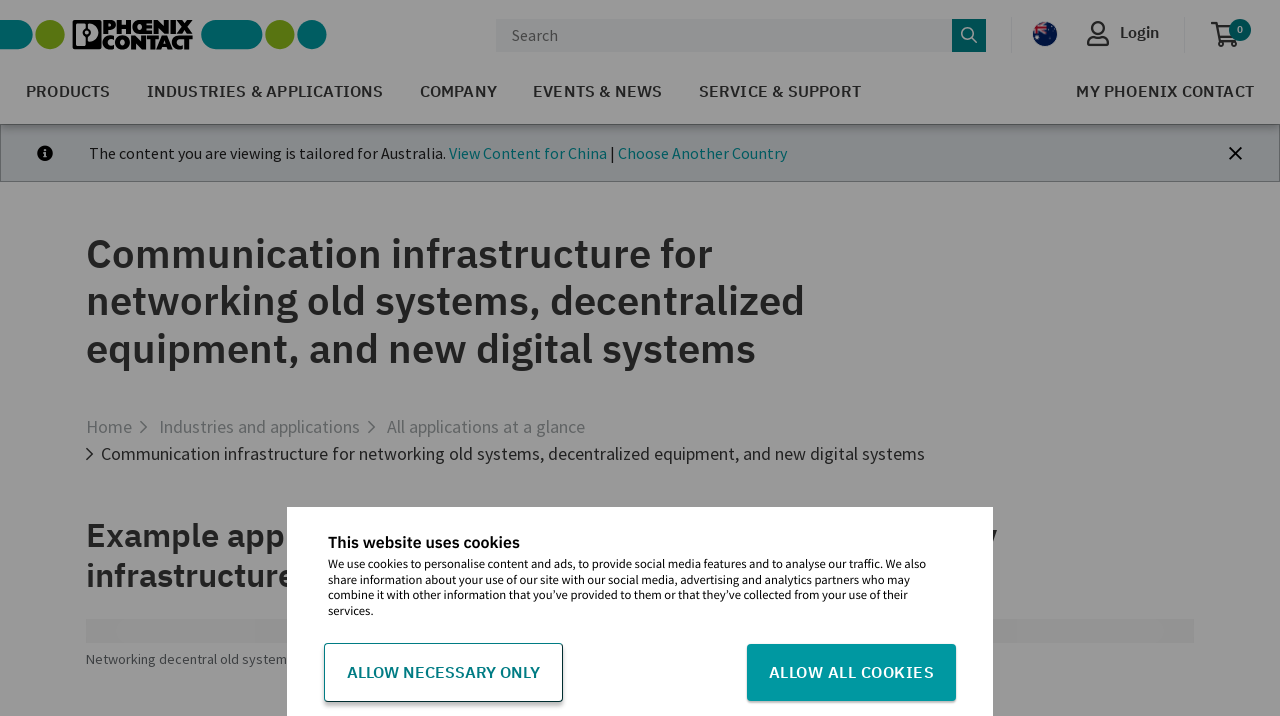Utilize the details in the image to give a detailed response to the question: What is the example application about?

The example application is about the digital transformation in railway infrastructure, which is obtained from the heading 'Example application on the digital transformation in railway infrastructure' located in the main content area.